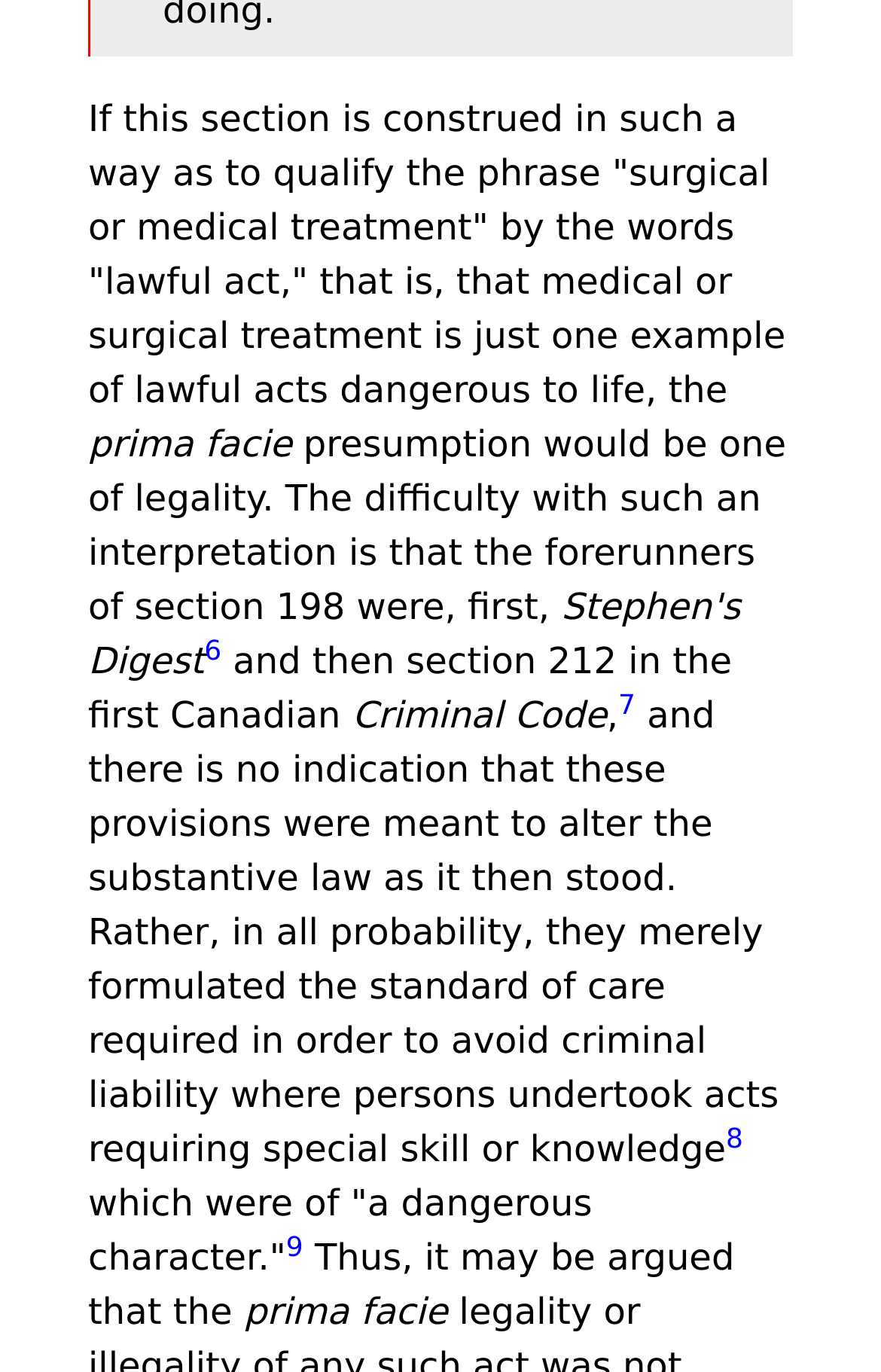Please reply to the following question using a single word or phrase: 
What is the language of the text?

English